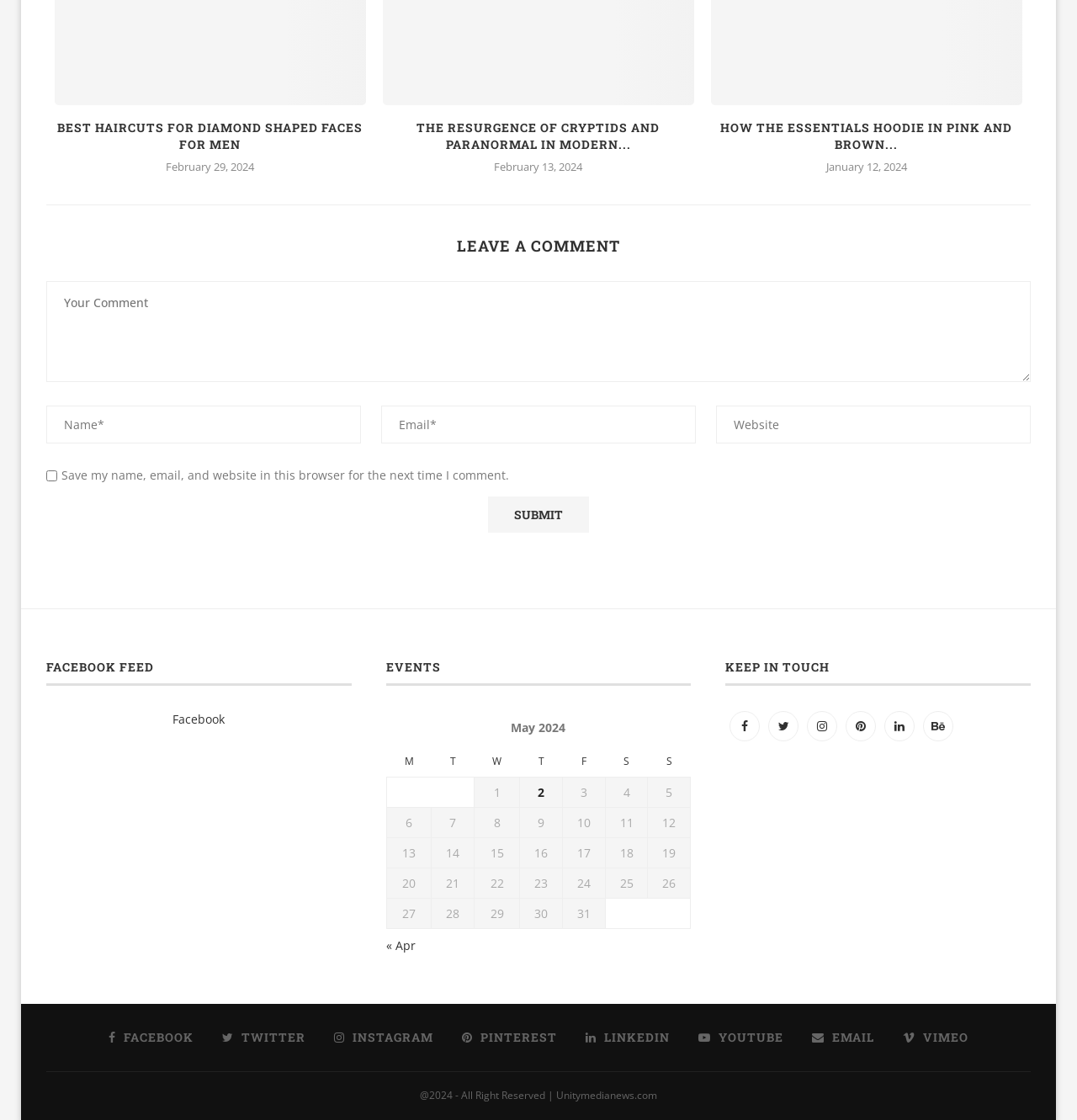What is the name of the social media platform mentioned in the Facebook Feed section?
Give a thorough and detailed response to the question.

The name of the social media platform can be found in the link with the text 'Facebook' in the Facebook Feed section.